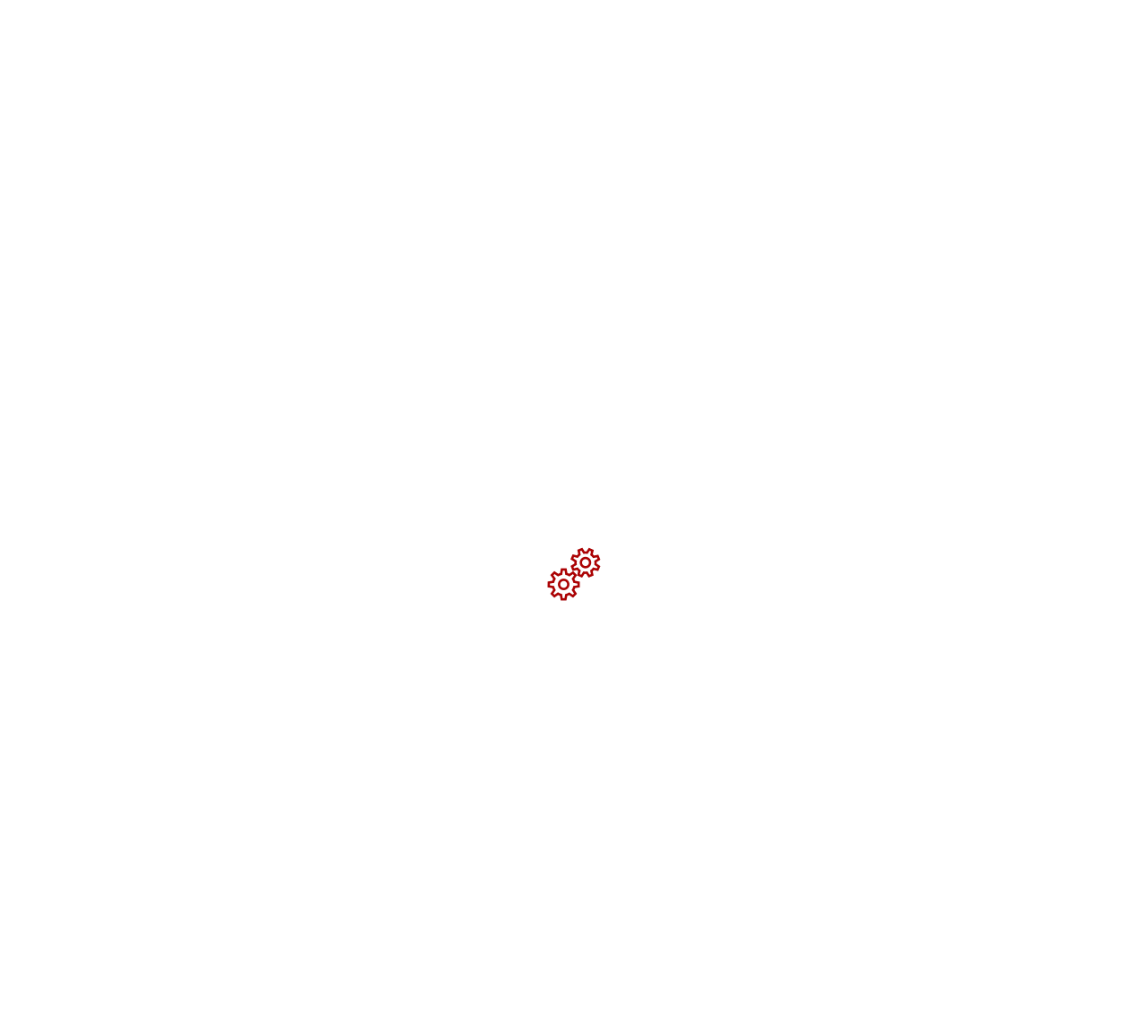Please locate the bounding box coordinates for the element that should be clicked to achieve the following instruction: "Search for properties". Ensure the coordinates are given as four float numbers between 0 and 1, i.e., [left, top, right, bottom].

[0.724, 0.879, 0.864, 0.916]